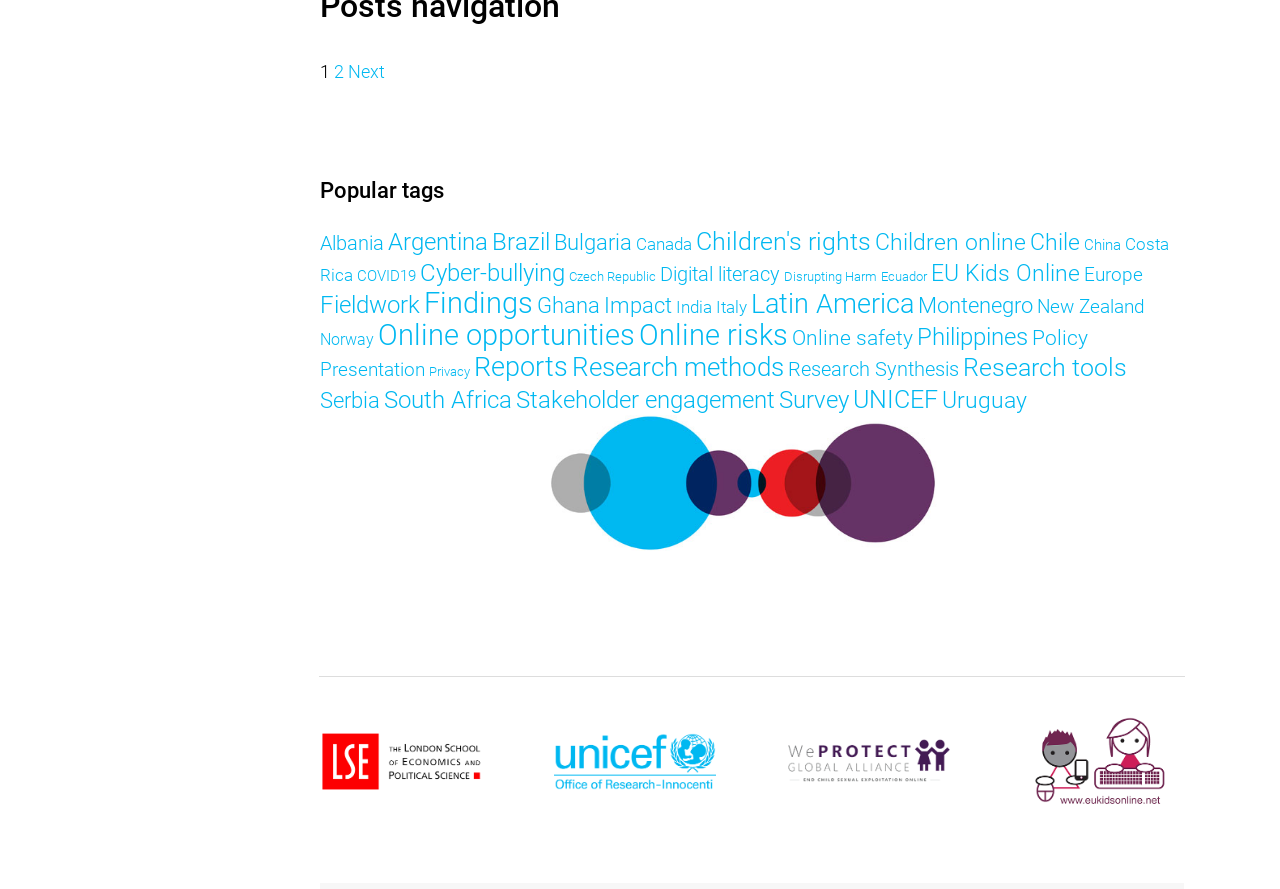Point out the bounding box coordinates of the section to click in order to follow this instruction: "Click on the 'Popular tags' heading".

[0.25, 0.197, 0.925, 0.232]